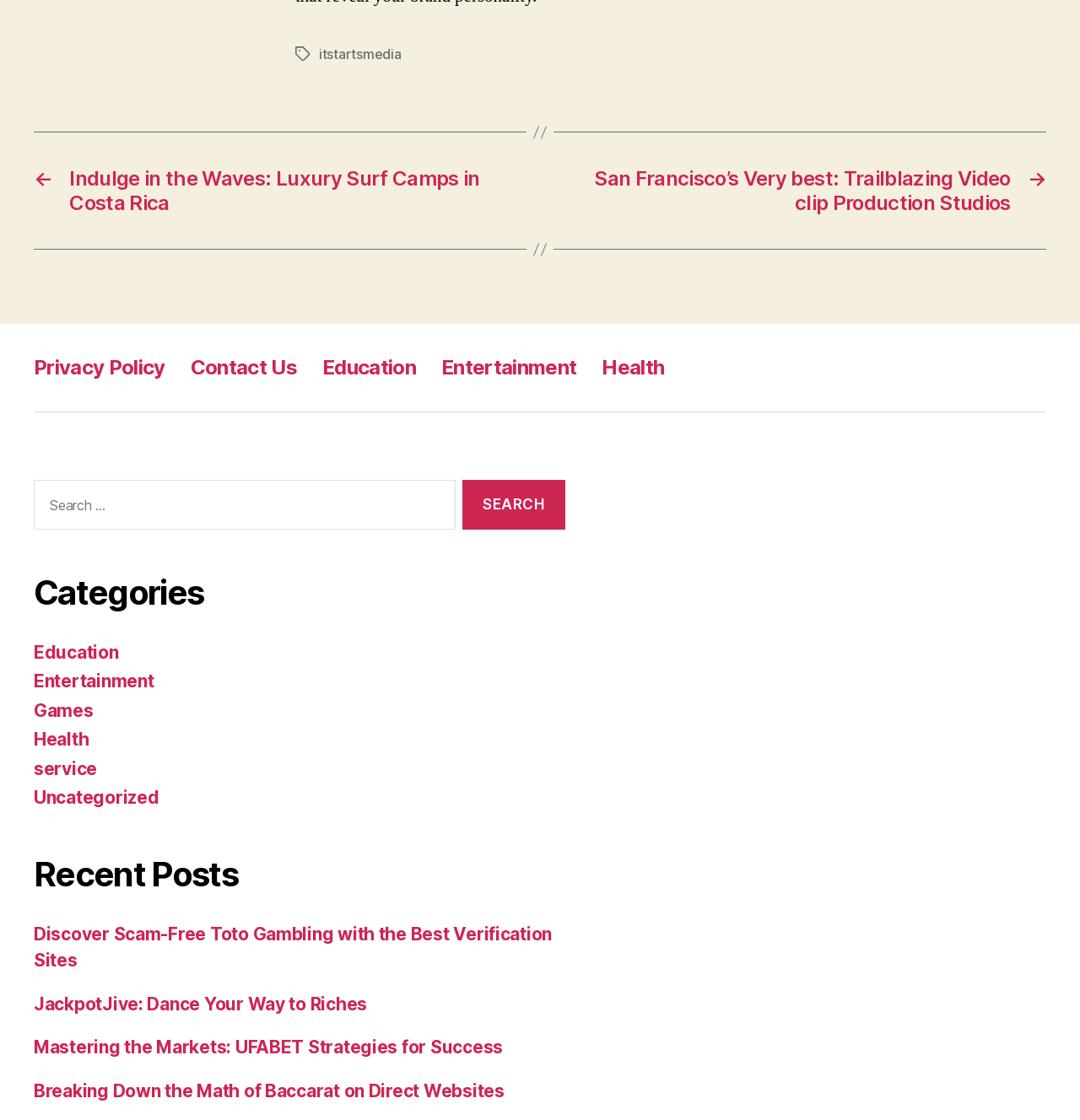Determine the bounding box coordinates of the clickable element necessary to fulfill the instruction: "Learn more about SCHOLARSHIPS". Provide the coordinates as four float numbers within the 0 to 1 range, i.e., [left, top, right, bottom].

None